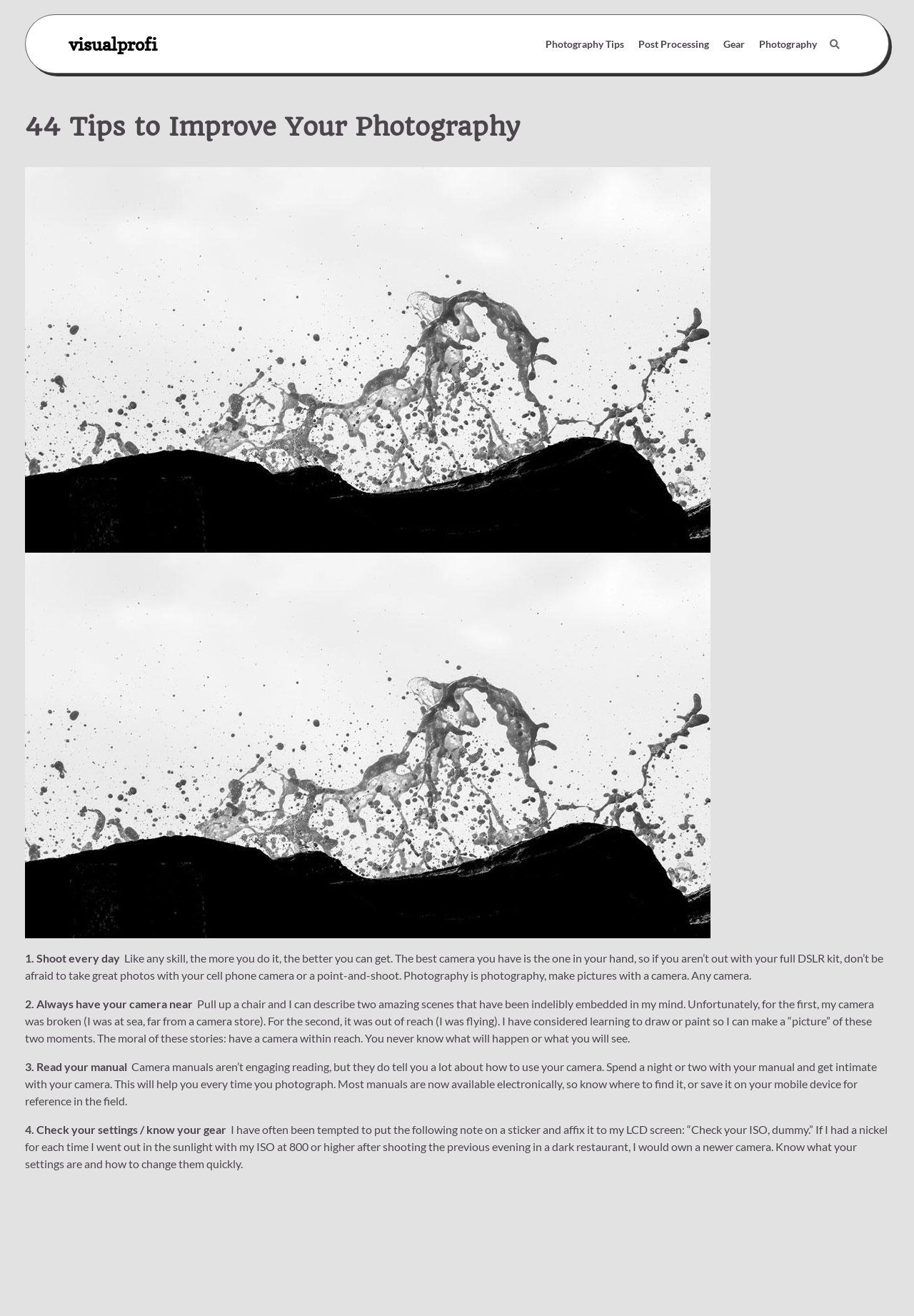Write a detailed summary of the webpage, including text, images, and layout.

The webpage is about photography tips, with a title "44 Tips to Improve Your Photography" at the top. Below the title, there are five navigation links: "Photography Tips", "Post Processing", "Gear", and "Photography", aligned horizontally across the top of the page. 

On the top right corner, there is a small icon represented by a Unicode character. 

Below the navigation links, there is a large header section that spans the entire width of the page. Within this section, there is a heading that repeats the title "44 Tips to Improve Your Photography". 

Below the header section, there is a large figure or image that takes up most of the width of the page. 

The main content of the webpage is a list of photography tips, with each tip numbered and accompanied by a brief description. The first four tips are visible on the page, with the first tip being "Shoot every day" and the fourth tip being "Check your settings / know your gear". Each tip has a brief paragraph of text that provides more information and advice. The text is arranged in a single column that spans the width of the page, with each tip separated by a small gap.